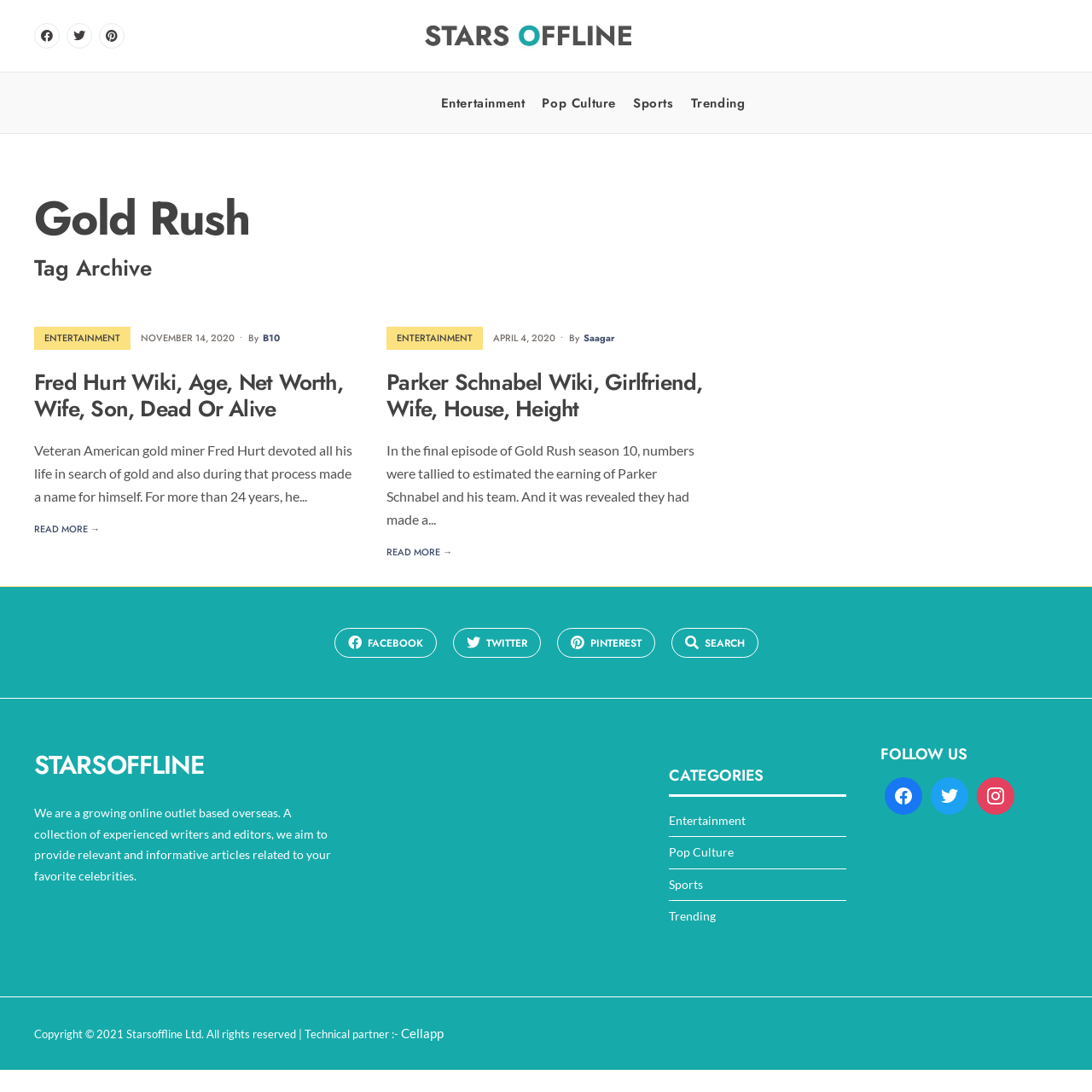Identify the bounding box coordinates of the specific part of the webpage to click to complete this instruction: "Follow on Facebook".

[0.306, 0.575, 0.4, 0.602]